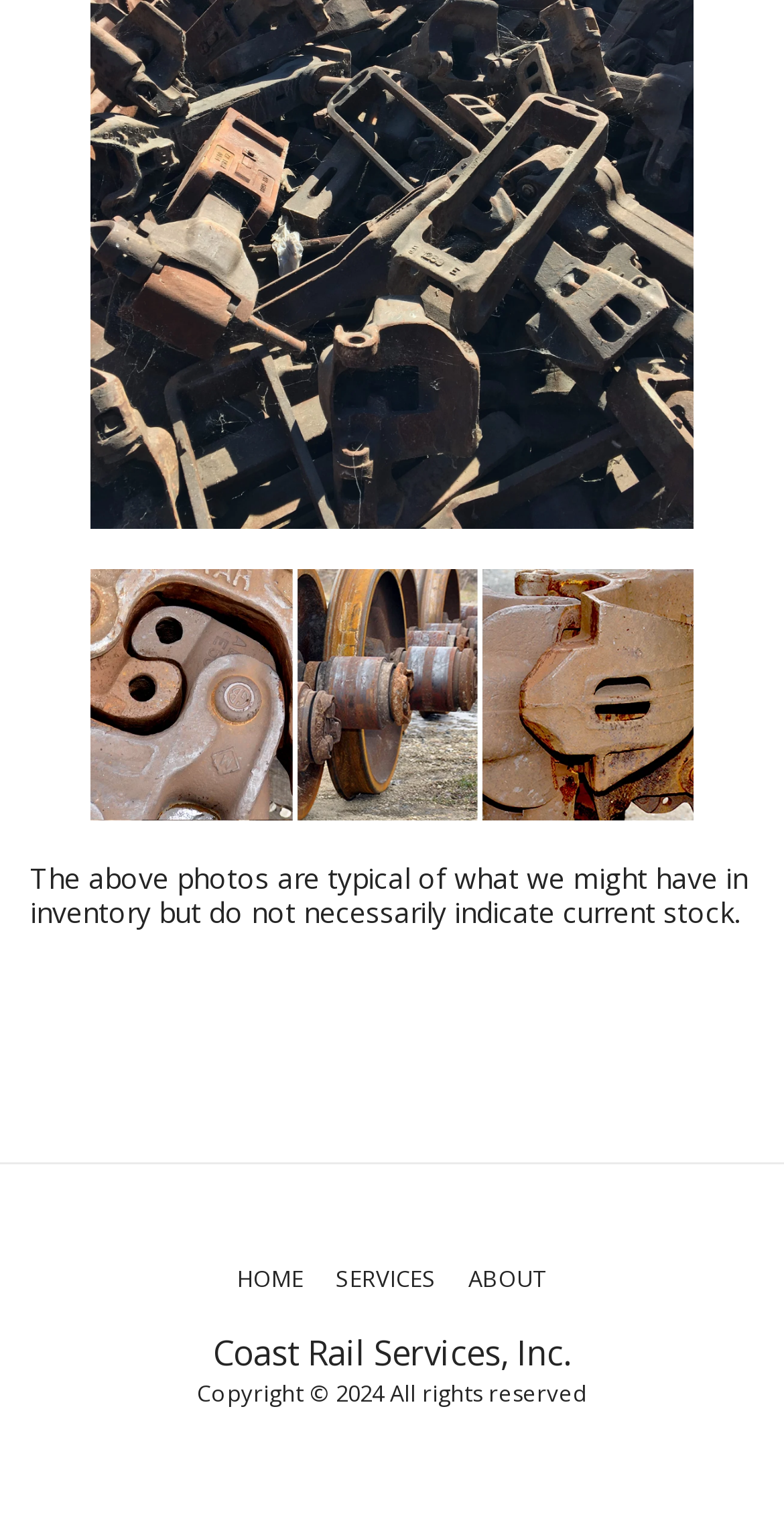What is the purpose of the image on the webpage?
Please analyze the image and answer the question with as much detail as possible.

The image on the webpage has a bounding box with coordinates [0.115, 0.37, 0.885, 0.534]. The adjacent StaticText element with coordinates [0.038, 0.559, 0.954, 0.607] mentions that the above photos are typical of what they might have in inventory but do not necessarily indicate current stock. Therefore, I infer that the image is used to show typical inventory.